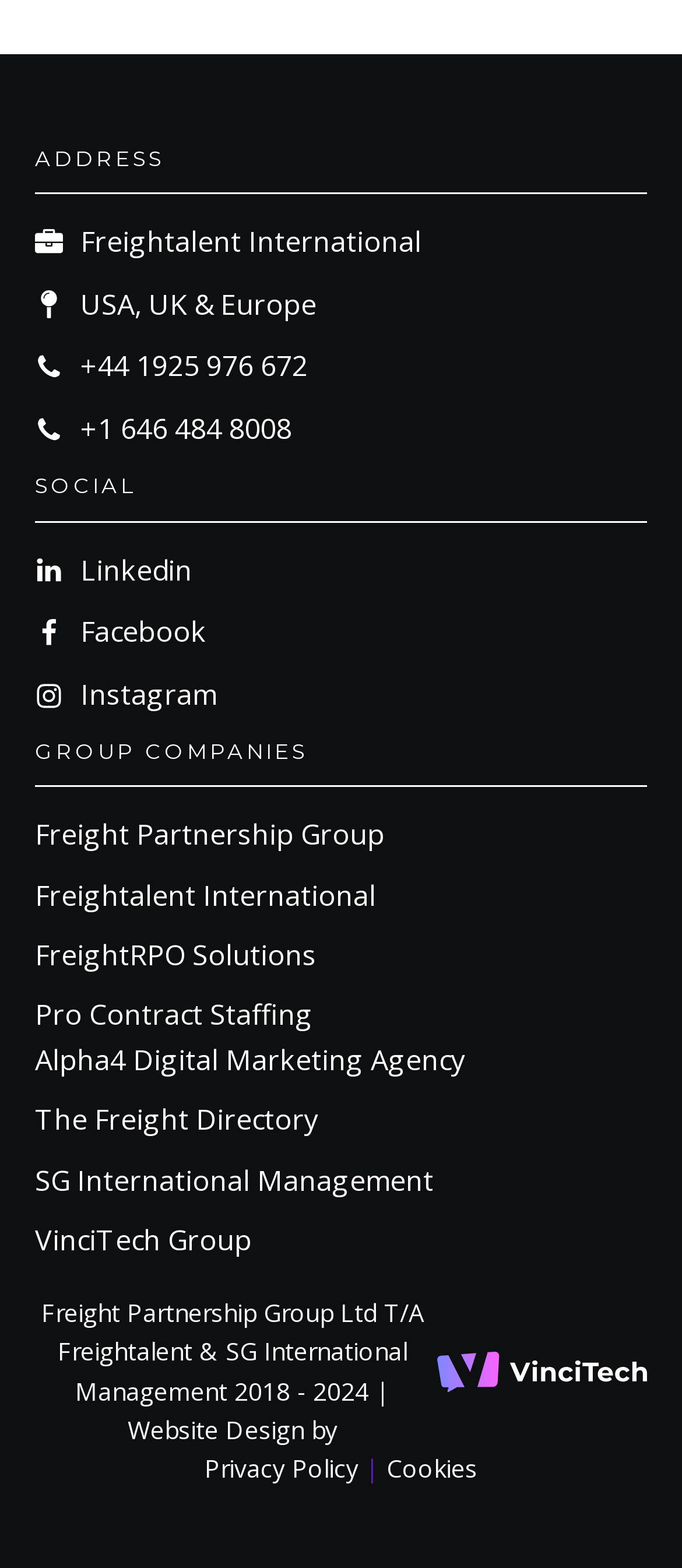What is the company's address?
Refer to the image and give a detailed answer to the query.

The company's address is not explicitly stated, but the heading 'ADDRESS' suggests that the address information is available on this webpage.